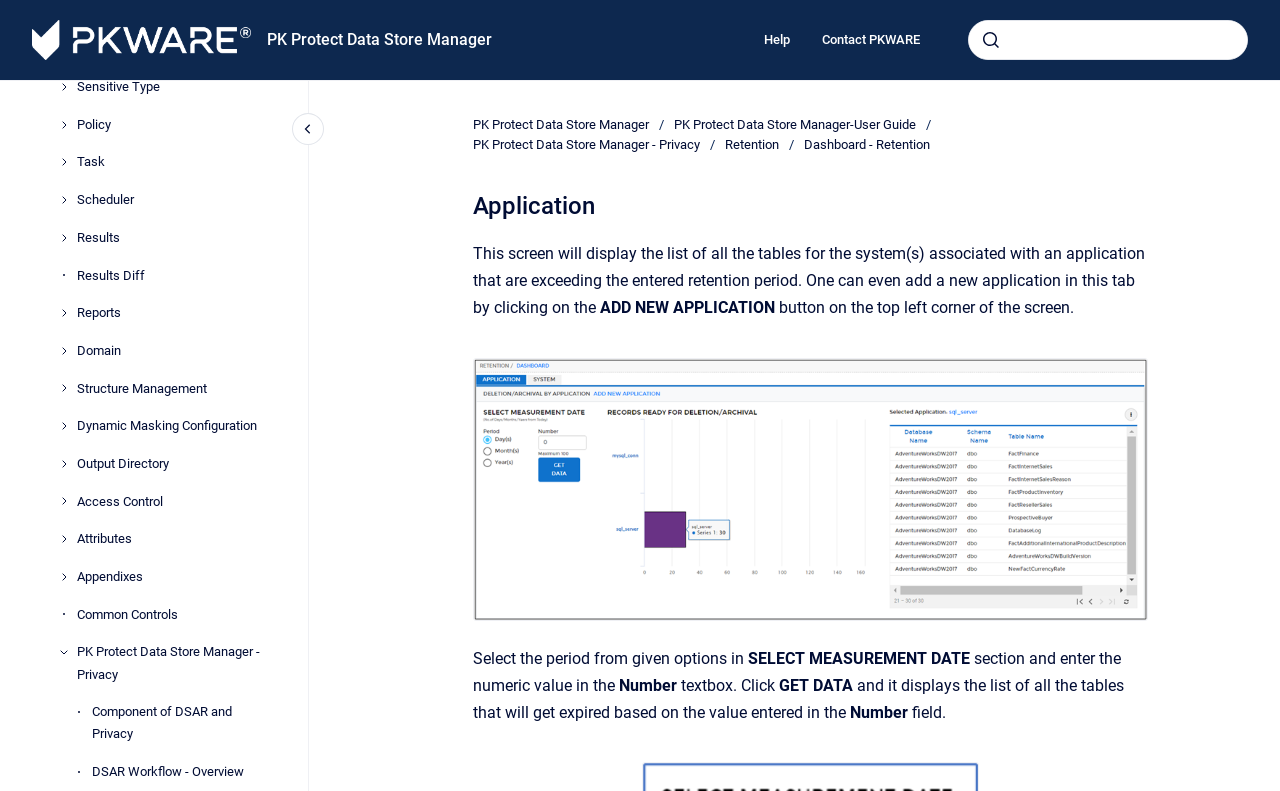Based on the element description "Go to homepage", predict the bounding box coordinates of the UI element.

[0.025, 0.025, 0.196, 0.076]